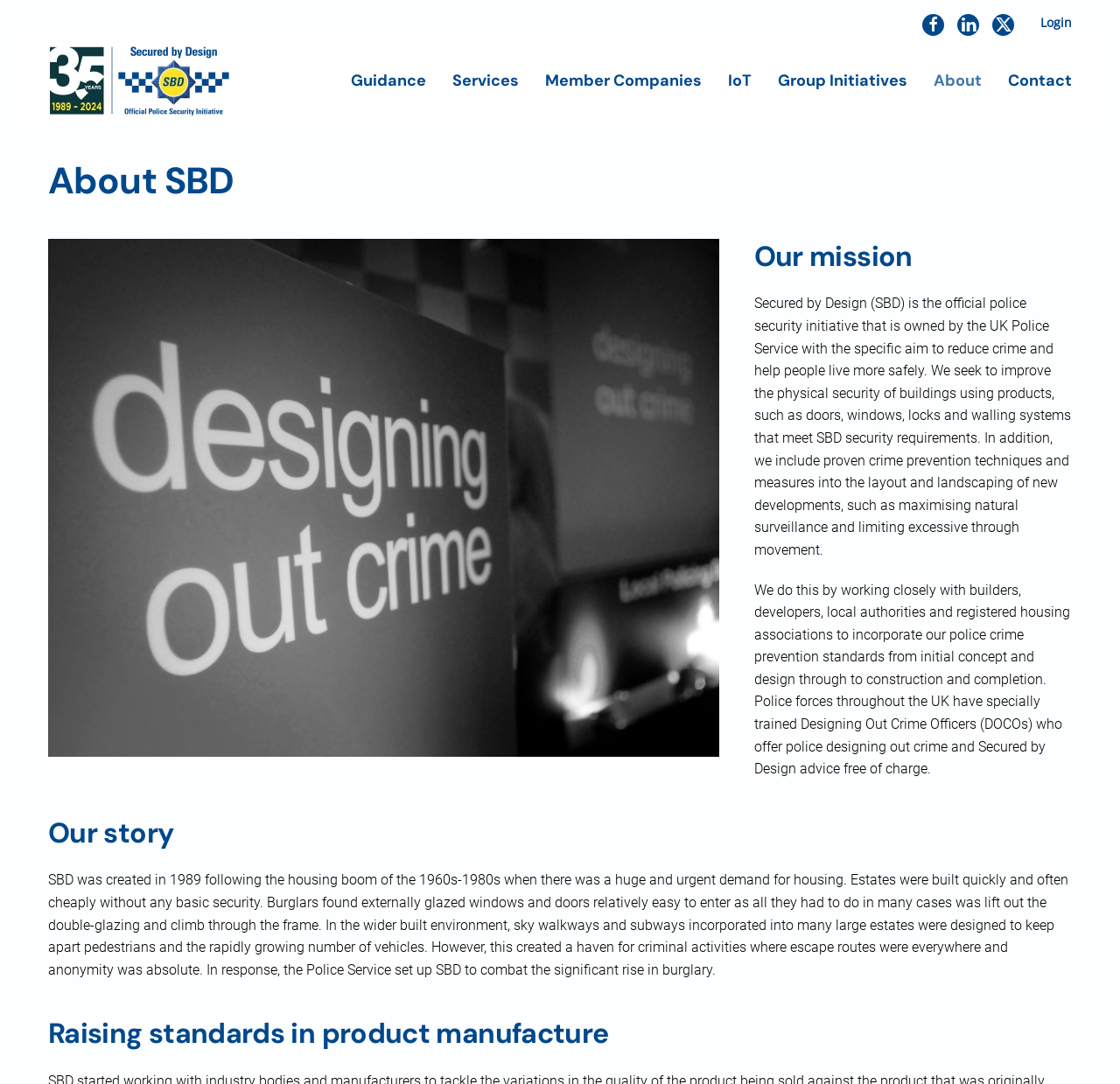Identify the bounding box coordinates for the element you need to click to achieve the following task: "Visit the 'Facebook' page". The coordinates must be four float values ranging from 0 to 1, formatted as [left, top, right, bottom].

[0.823, 0.013, 0.843, 0.033]